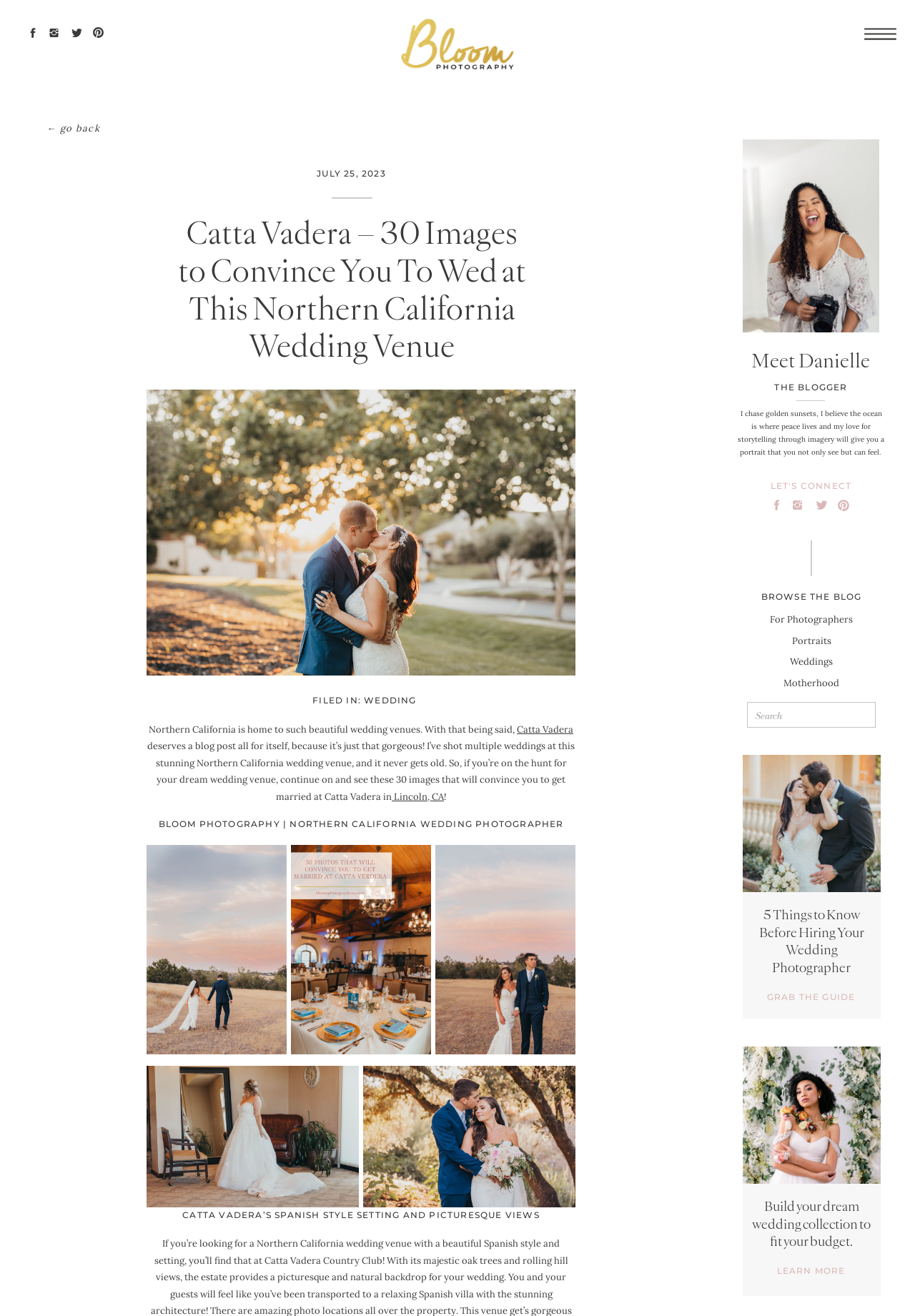Please pinpoint the bounding box coordinates for the region I should click to adhere to this instruction: "Learn more about building your dream wedding collection".

[0.82, 0.96, 0.953, 0.974]